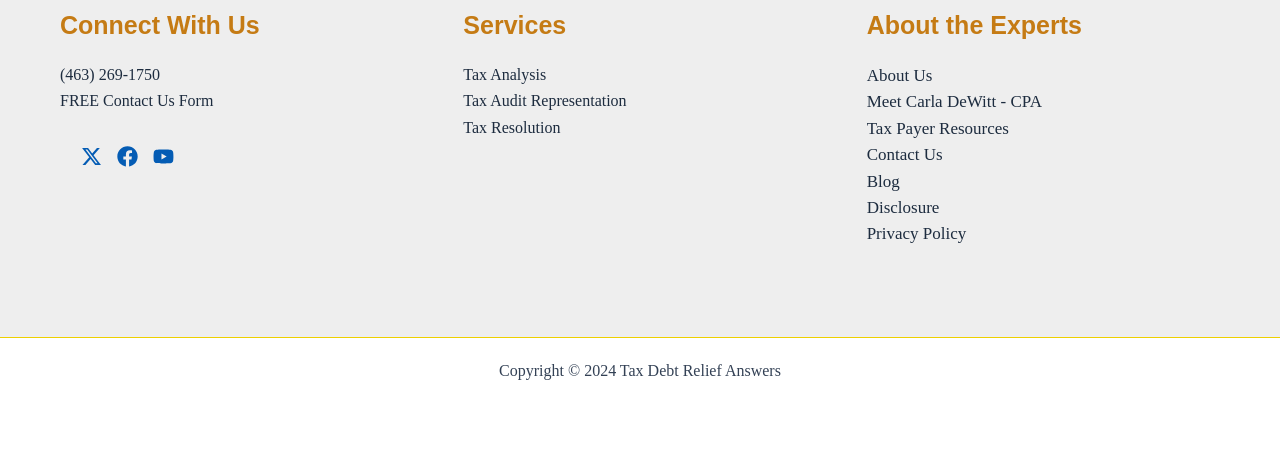Could you provide the bounding box coordinates for the portion of the screen to click to complete this instruction: "Read About the Experts"?

[0.677, 0.144, 0.728, 0.186]